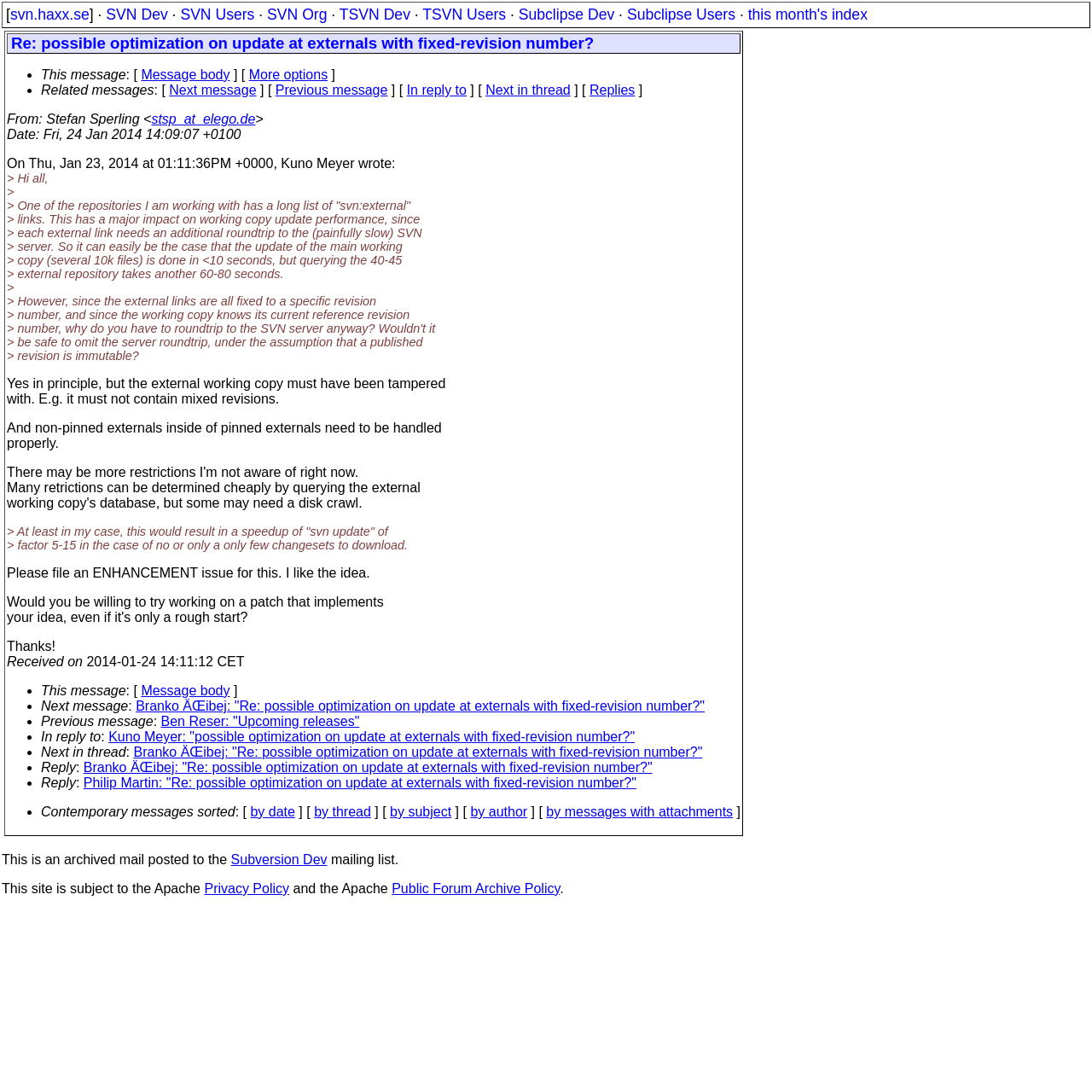Determine the bounding box coordinates for the clickable element to execute this instruction: "Go to the Subclipse Dev page". Provide the coordinates as four float numbers between 0 and 1, i.e., [left, top, right, bottom].

[0.475, 0.005, 0.563, 0.021]